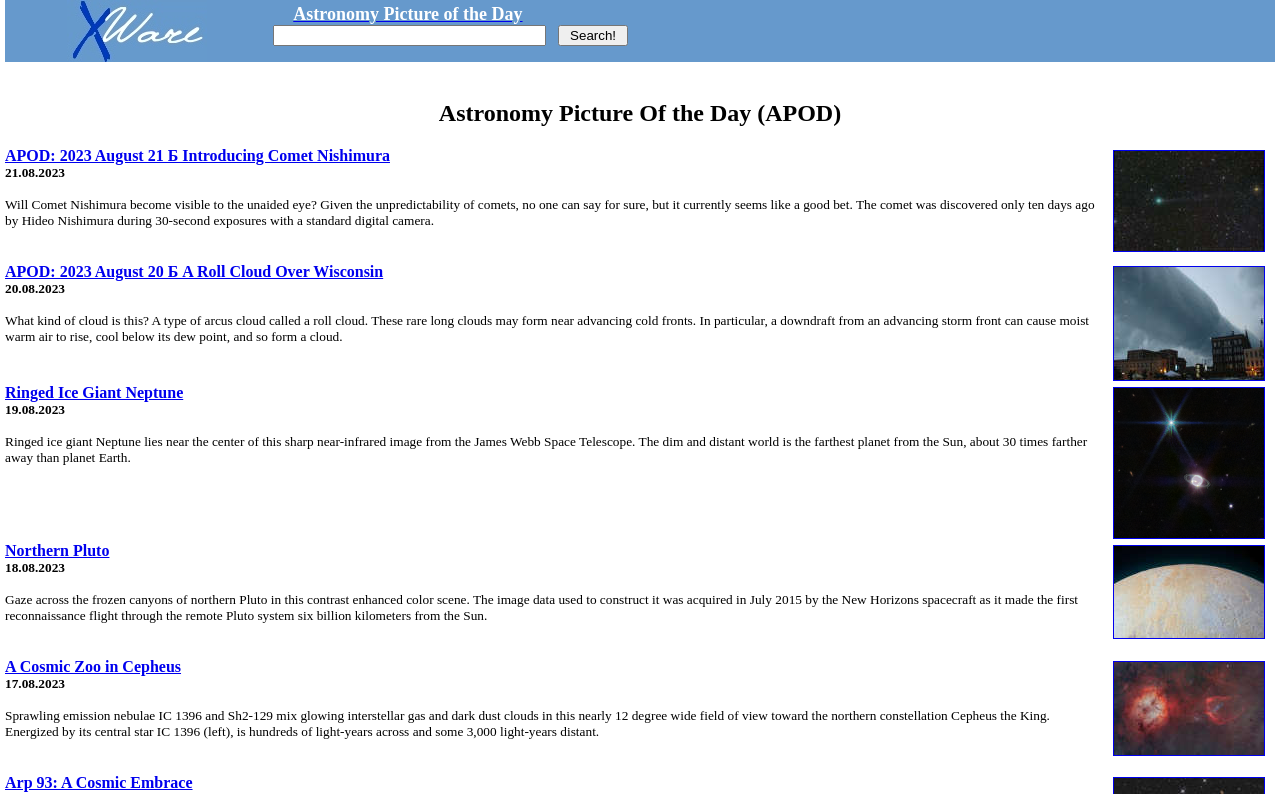Could you specify the bounding box coordinates for the clickable section to complete the following instruction: "Learn about ringed ice giant Neptune"?

[0.004, 0.483, 0.143, 0.505]